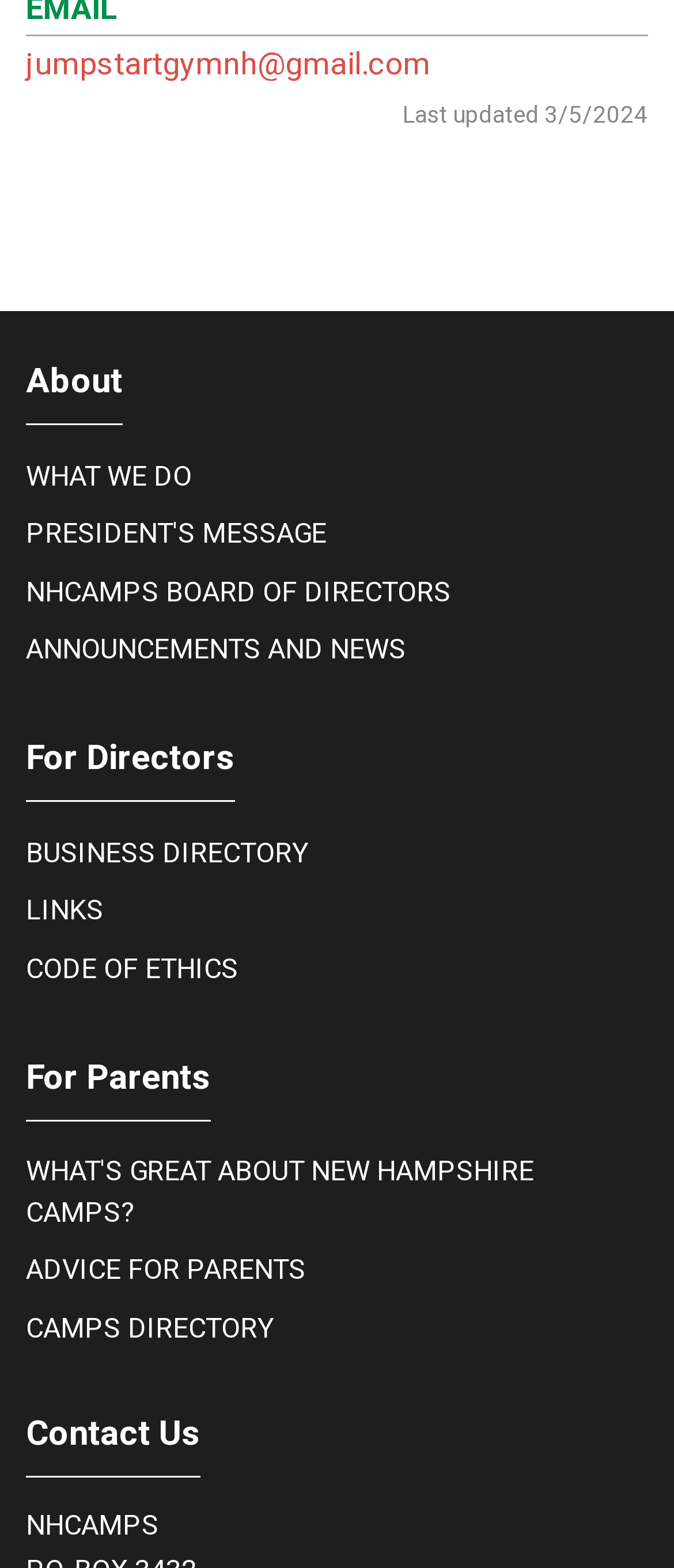What is the email address on the top left?
Please utilize the information in the image to give a detailed response to the question.

I found the email address by looking at the top left corner of the webpage, where I saw a link element with the text 'jumpstartgymnh@gmail.com'.